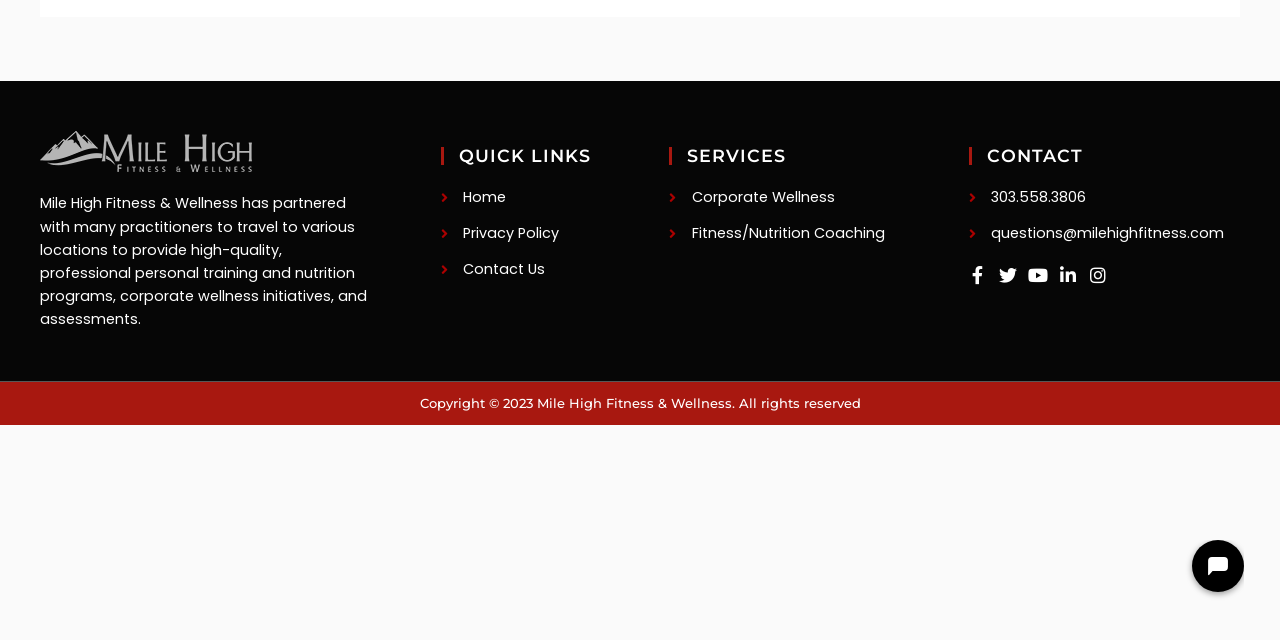Bounding box coordinates are specified in the format (top-left x, top-left y, bottom-right x, bottom-right y). All values are floating point numbers bounded between 0 and 1. Please provide the bounding box coordinate of the region this sentence describes: Corporate Wellness

[0.523, 0.289, 0.694, 0.328]